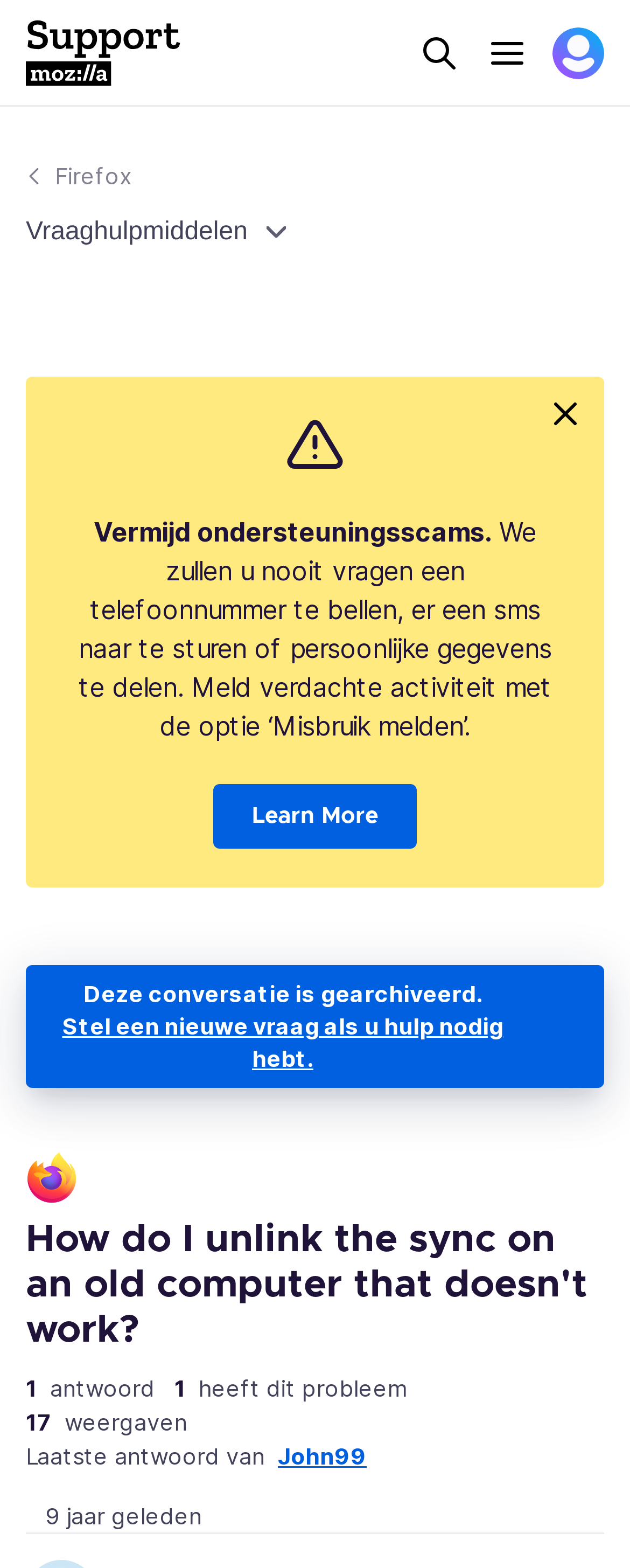How many views does the conversation have?
Using the information from the image, answer the question thoroughly.

The conversation has 17 views, which is indicated by the static text element with a bounding box of [0.041, 0.898, 0.082, 0.915].